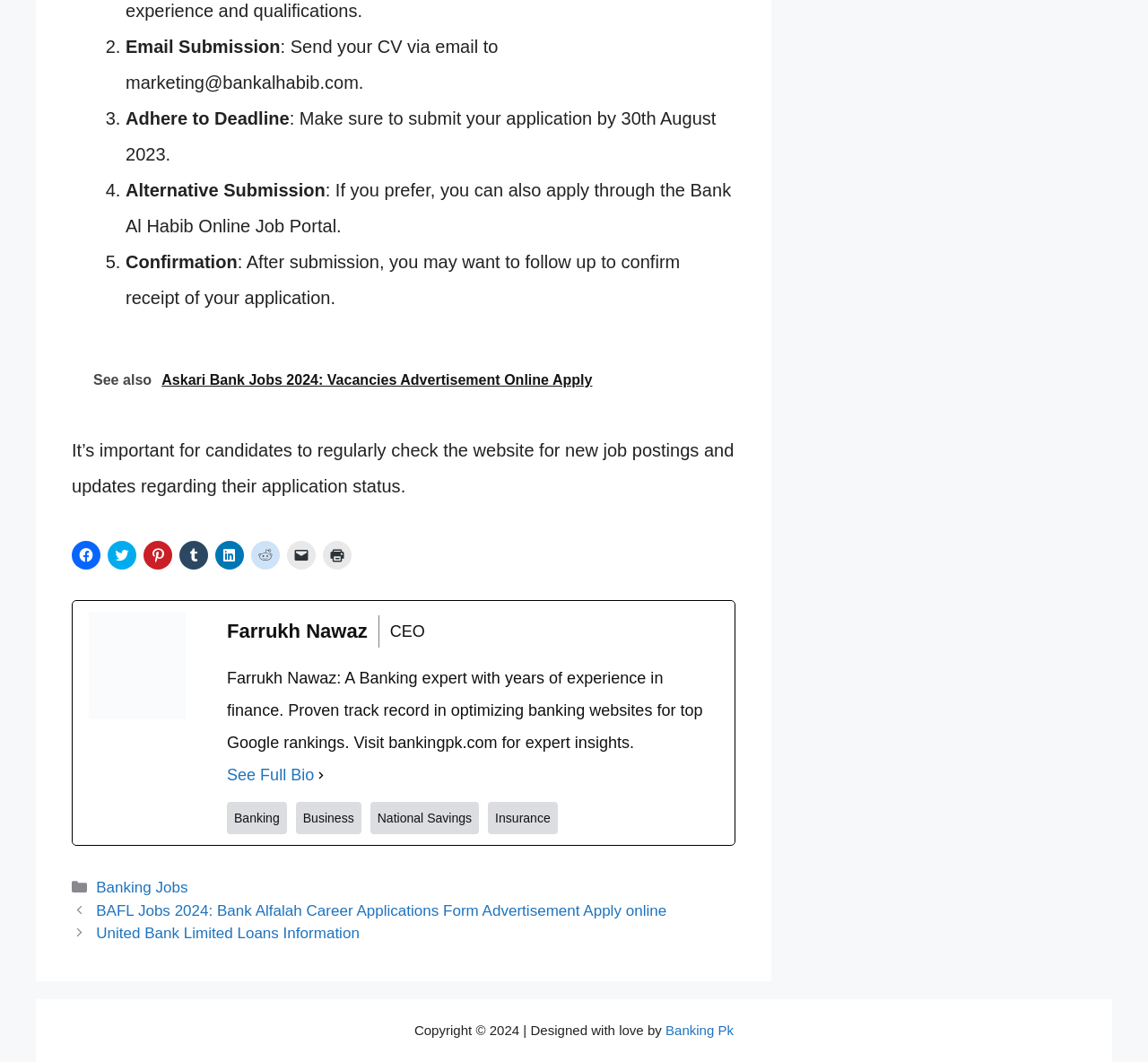Locate the bounding box coordinates of the element that needs to be clicked to carry out the instruction: "Click to email a link to a friend". The coordinates should be given as four float numbers ranging from 0 to 1, i.e., [left, top, right, bottom].

[0.25, 0.51, 0.275, 0.537]